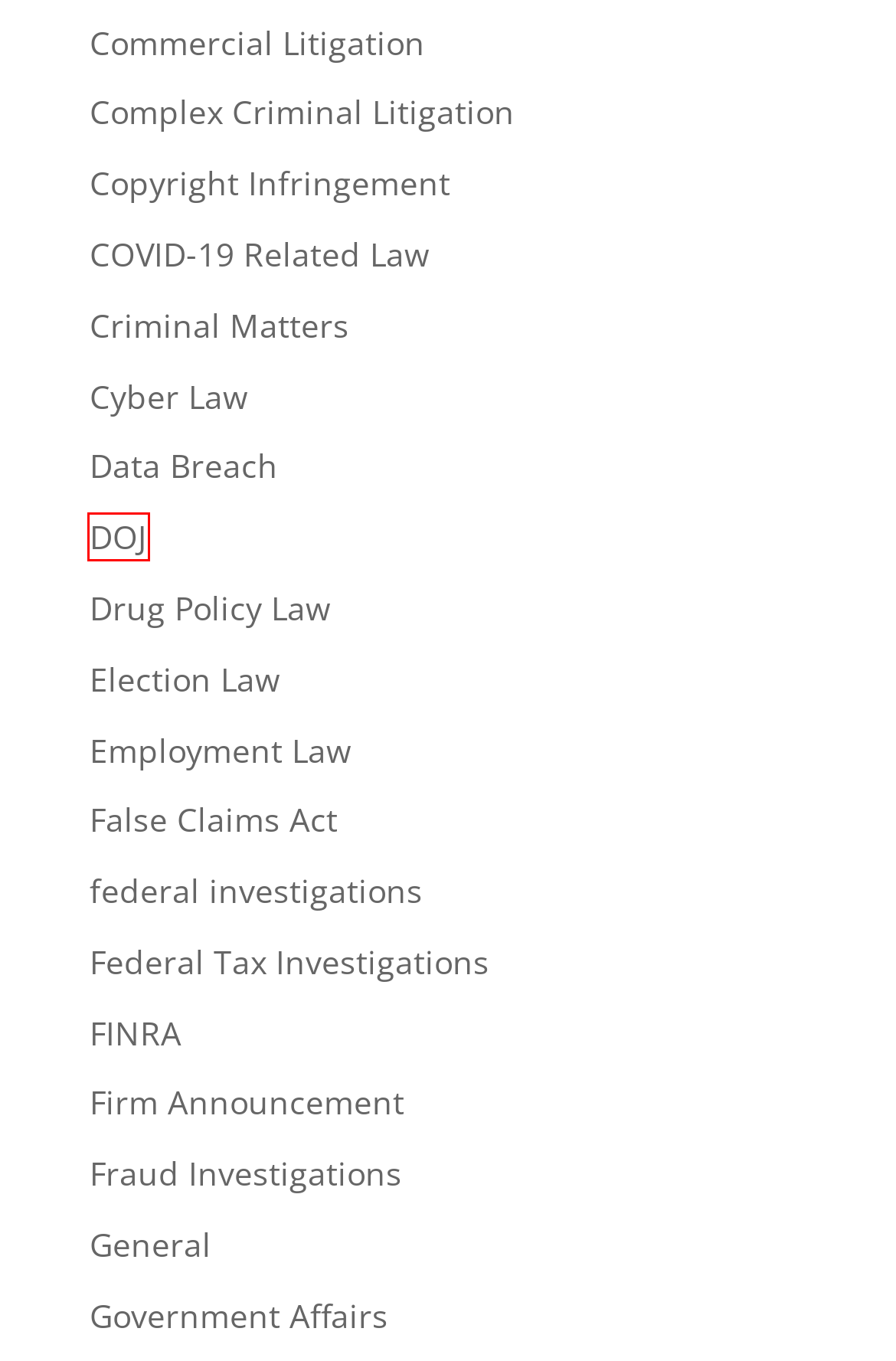Given a webpage screenshot with a UI element marked by a red bounding box, choose the description that best corresponds to the new webpage that will appear after clicking the element. The candidates are:
A. COVID-19 Related Law Archives - Chilivis Grubman LLP
B. Copyright Infringement Archives - Chilivis Grubman LLP
C. Firm Announcement Archives - Chilivis Grubman LLP
D. Data Breach Archives - Chilivis Grubman LLP
E. Commercial Litigation Archives - Chilivis Grubman LLP
F. DOJ Archives - Chilivis Grubman LLP
G. Drug Policy Law Archives - Chilivis Grubman LLP
H. FINRA Archives - Chilivis Grubman LLP

F